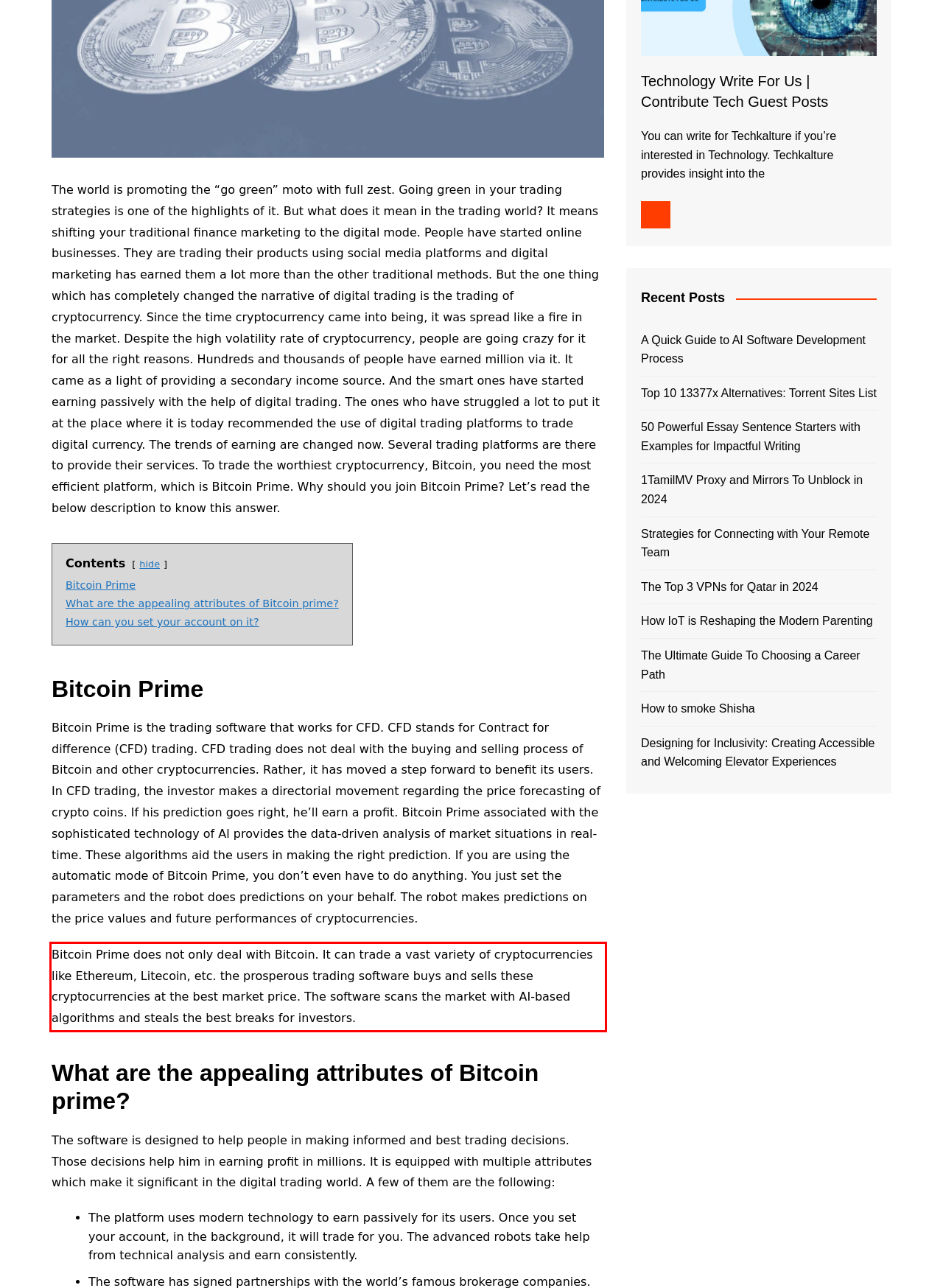You have a screenshot of a webpage with a red bounding box. Use OCR to generate the text contained within this red rectangle.

Bitcoin Prime does not only deal with Bitcoin. It can trade a vast variety of cryptocurrencies like Ethereum, Litecoin, etc. the prosperous trading software buys and sells these cryptocurrencies at the best market price. The software scans the market with AI-based algorithms and steals the best breaks for investors.